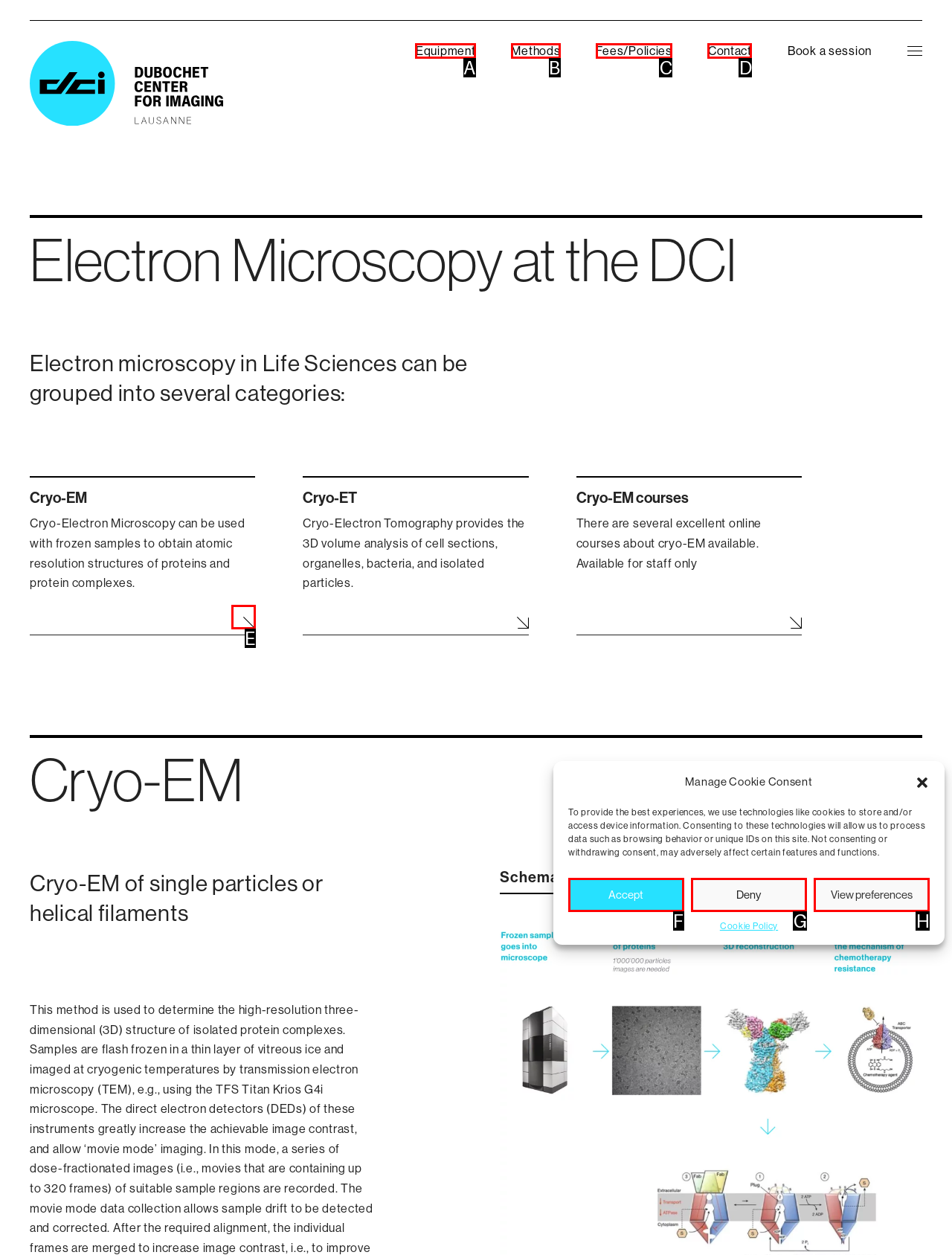Find the HTML element that corresponds to the description: Fees/Policies. Indicate your selection by the letter of the appropriate option.

C